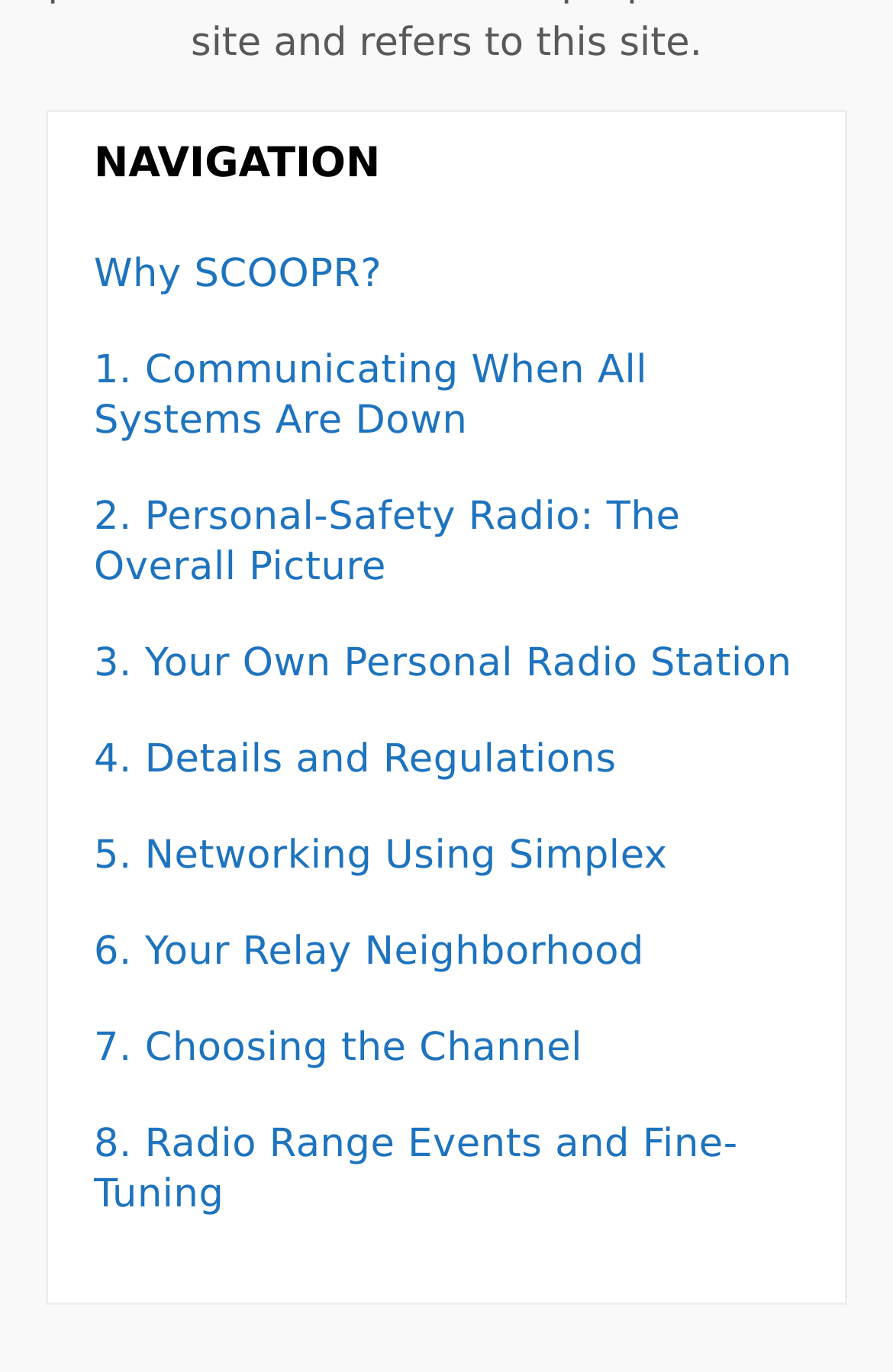Provide a one-word or short-phrase answer to the question:
How many links are there under the 'NAVIGATION' heading?

8